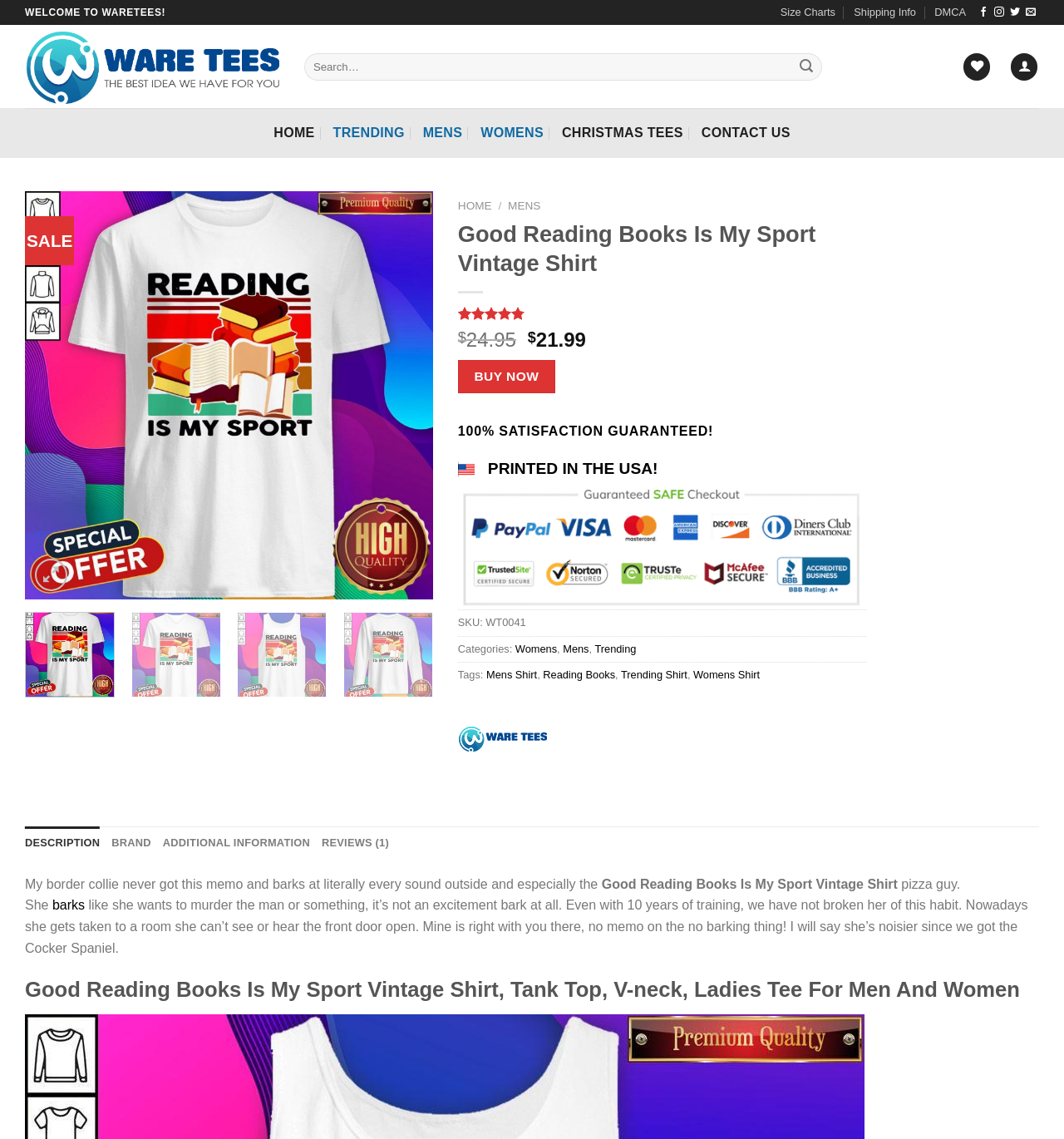Find and provide the bounding box coordinates for the UI element described with: "parent_node: Search for: name="s" placeholder="Search…"".

[0.286, 0.047, 0.772, 0.071]